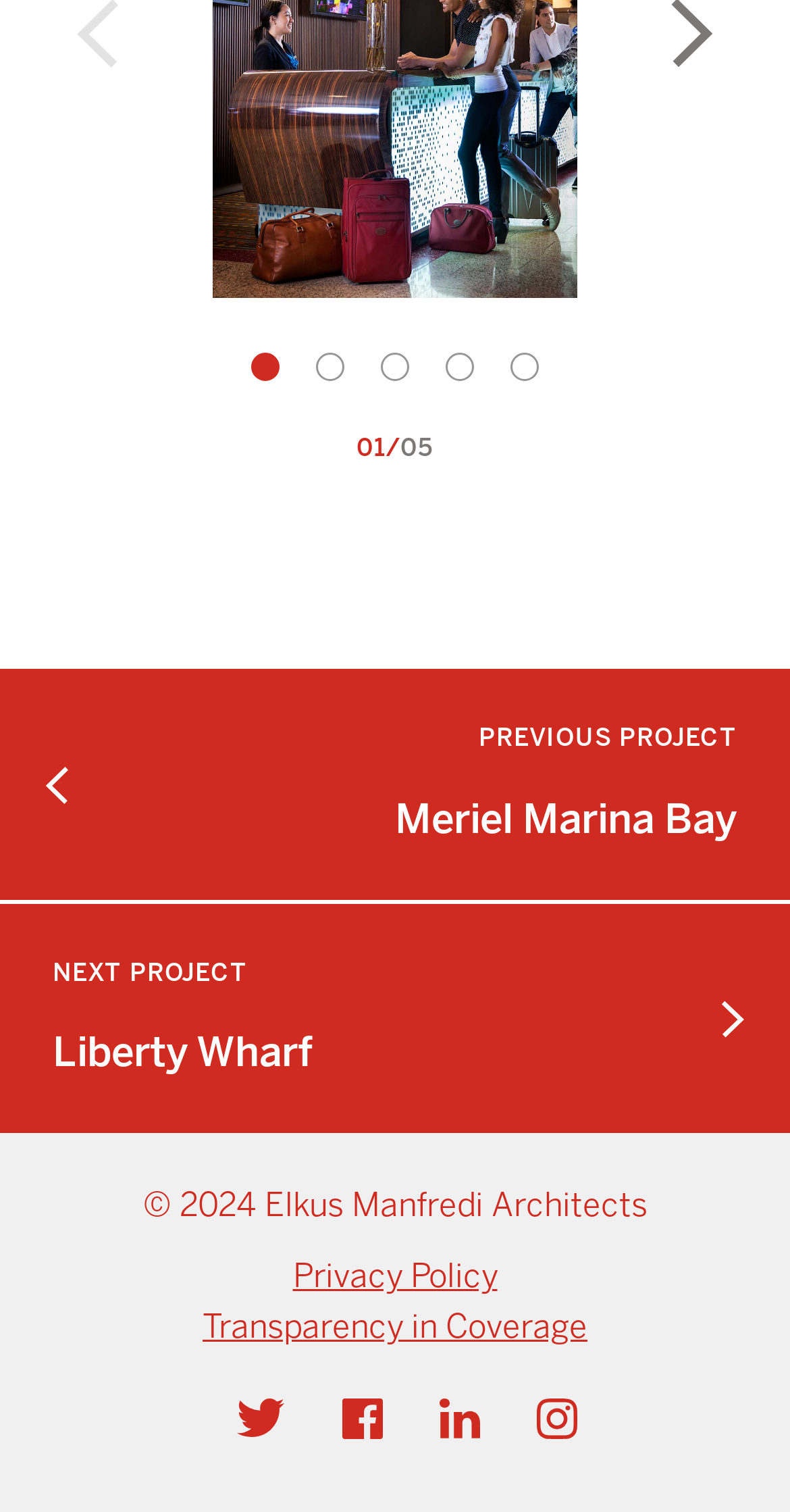Please provide a short answer using a single word or phrase for the question:
What is the name of the architecture firm?

Elkus Manfredi Architects